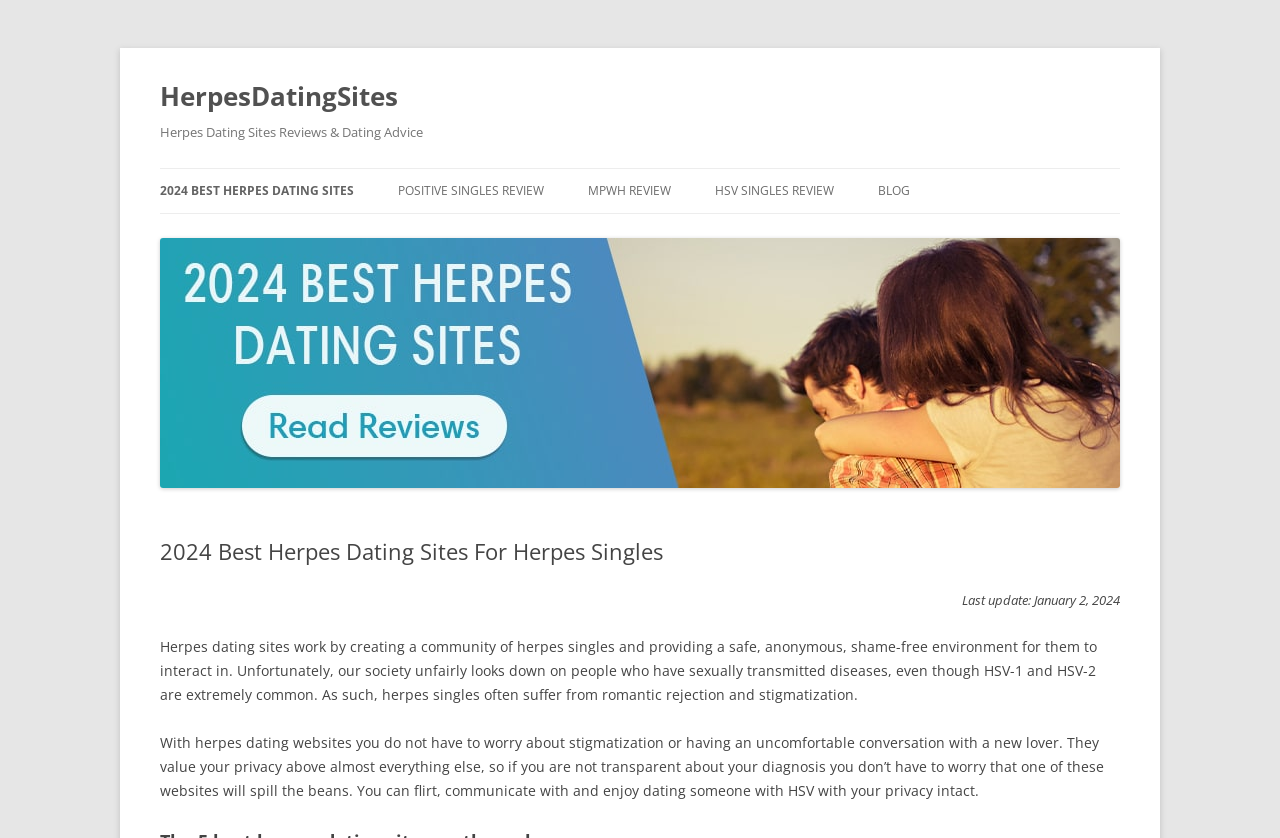Write an elaborate caption that captures the essence of the webpage.

The webpage is about herpes dating sites, specifically reviewing and providing advice for herpes singles. At the top, there is a heading "HerpesDatingSites" followed by a link with the same name. Below it, there is another heading "Herpes Dating Sites Reviews & Dating Advice". 

On the left side, there are several links, including "2024 BEST HERPES DATING SITES", "POSITIVE SINGLES REVIEW", "MPWH REVIEW", "HSV SINGLES REVIEW", and "BLOG", which are aligned vertically and take up about half of the page's width. 

On the right side, there is a large image with the same name "HerpesDatingSites", which takes up most of the page's width. Above the image, there is a link "HerpesDatingSites" and a heading with the same name as the webpage title "2024 Best Herpes Dating Sites For Herpes Singles". 

Below the image, there are three blocks of text. The first block is a short update note "Last update: January 2, 2024". The second block explains how herpes dating sites work, providing a safe and anonymous environment for herpes singles to interact. The third block describes the benefits of using herpes dating websites, including privacy protection and the ability to flirt and communicate with others without worrying about stigmatization.